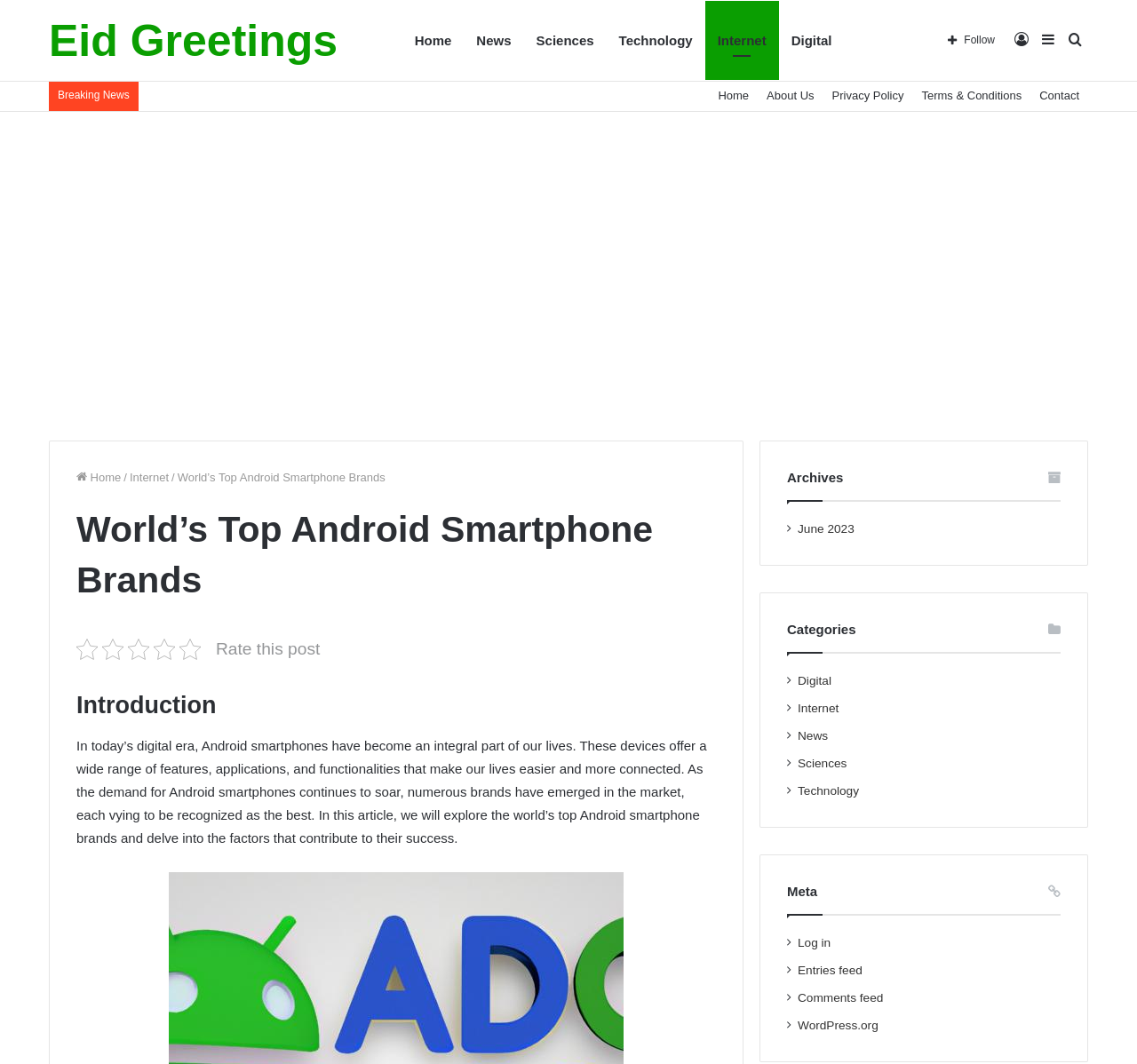Please identify the bounding box coordinates of the clickable area that will allow you to execute the instruction: "Explore Archives".

[0.692, 0.442, 0.742, 0.456]